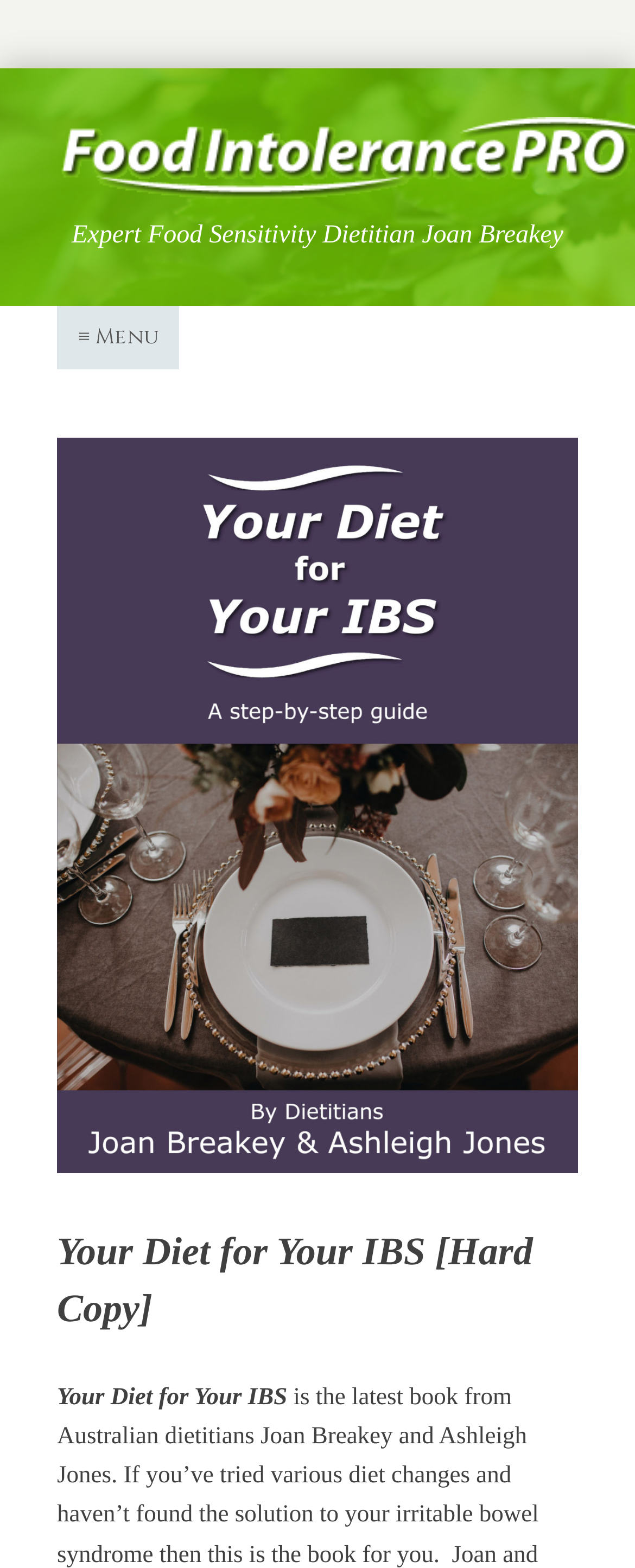Please determine the bounding box coordinates, formatted as (top-left x, top-left y, bottom-right x, bottom-right y), with all values as floating point numbers between 0 and 1. Identify the bounding box of the region described as: title="Your Diet for Your IBS"

[0.09, 0.279, 0.91, 0.748]